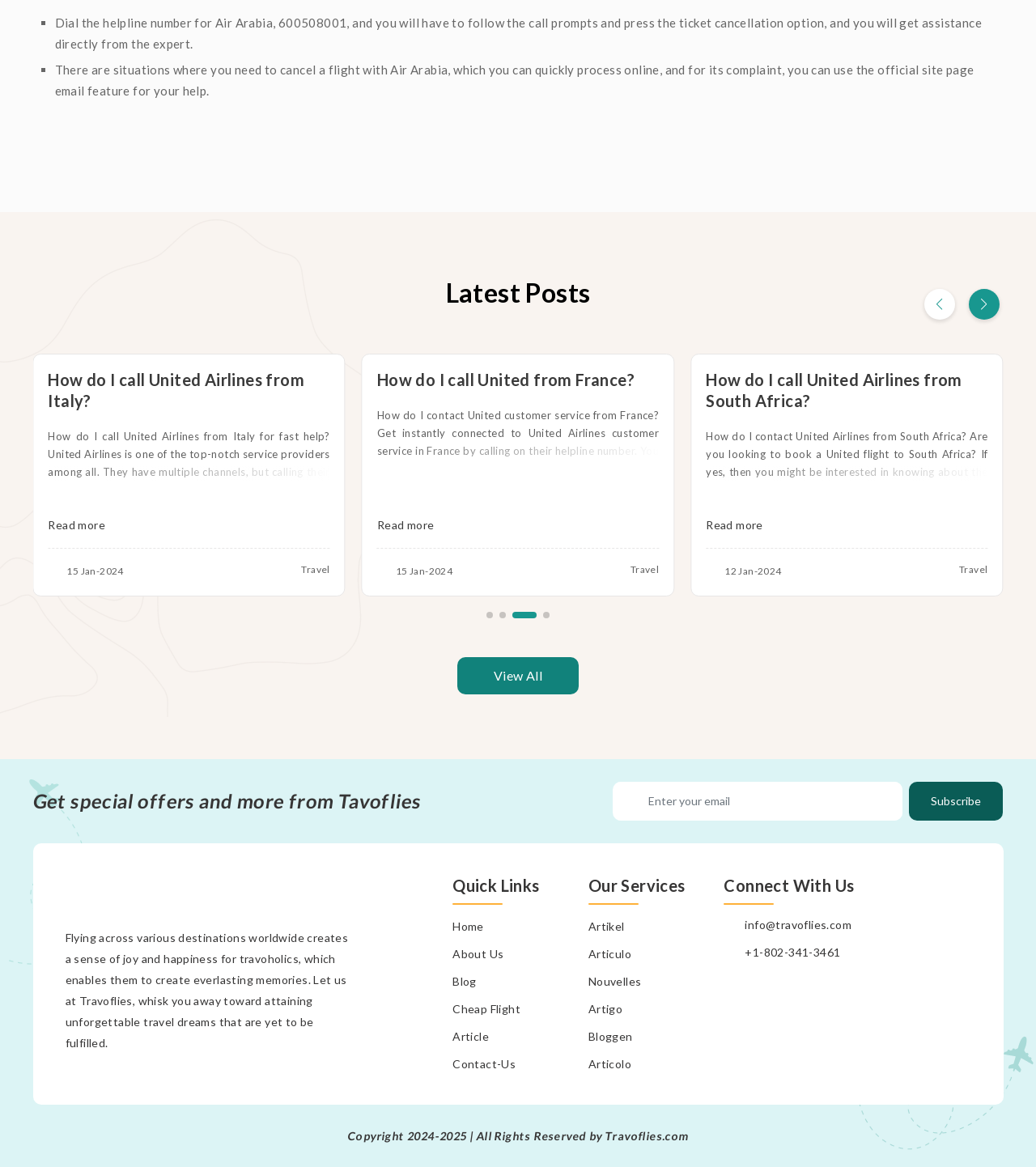Locate the bounding box coordinates of the clickable part needed for the task: "Subscribe to get special offers and more from Travoflies".

[0.878, 0.67, 0.968, 0.703]